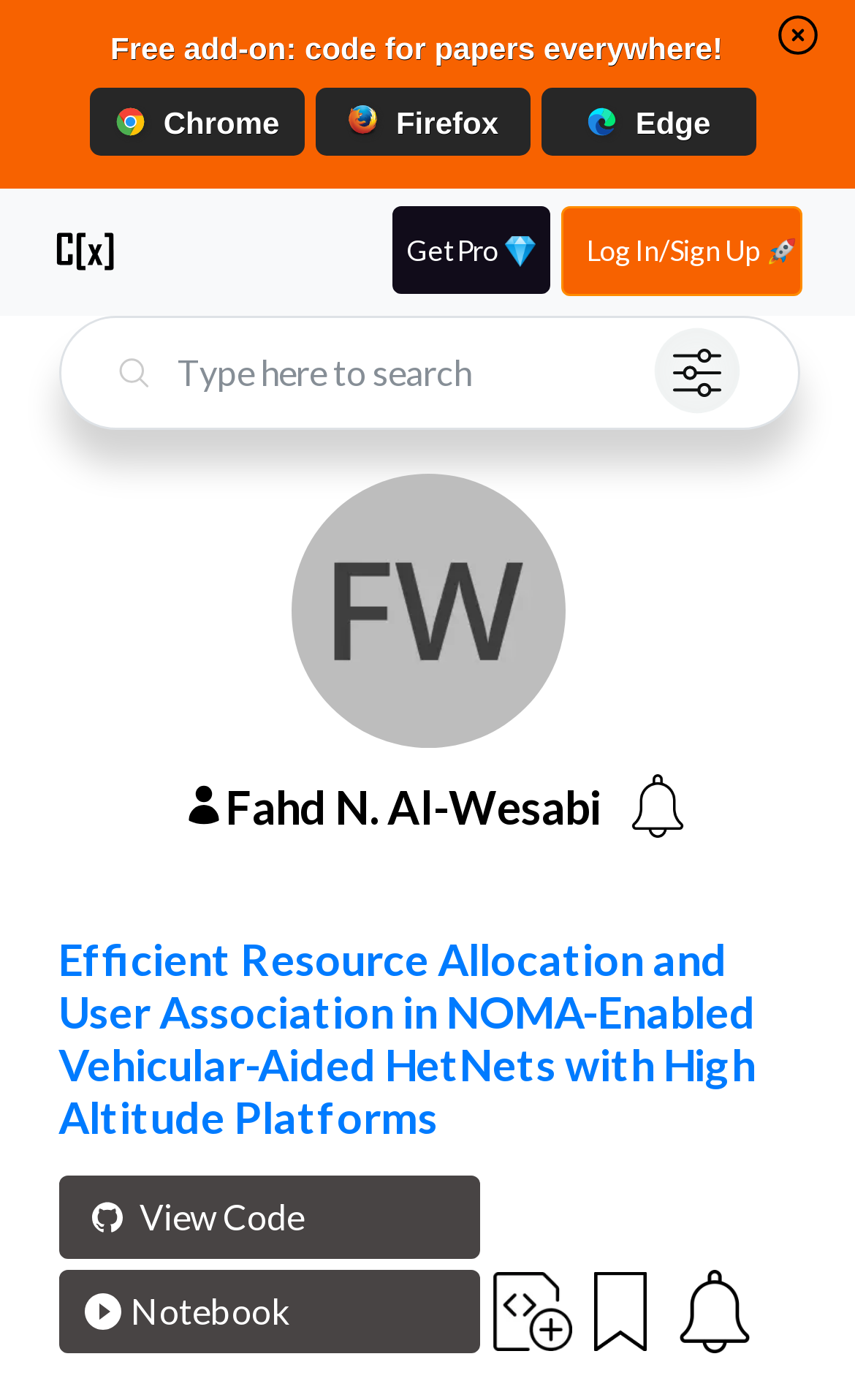Locate the headline of the webpage and generate its content.

Fahd N. Al-Wesabi